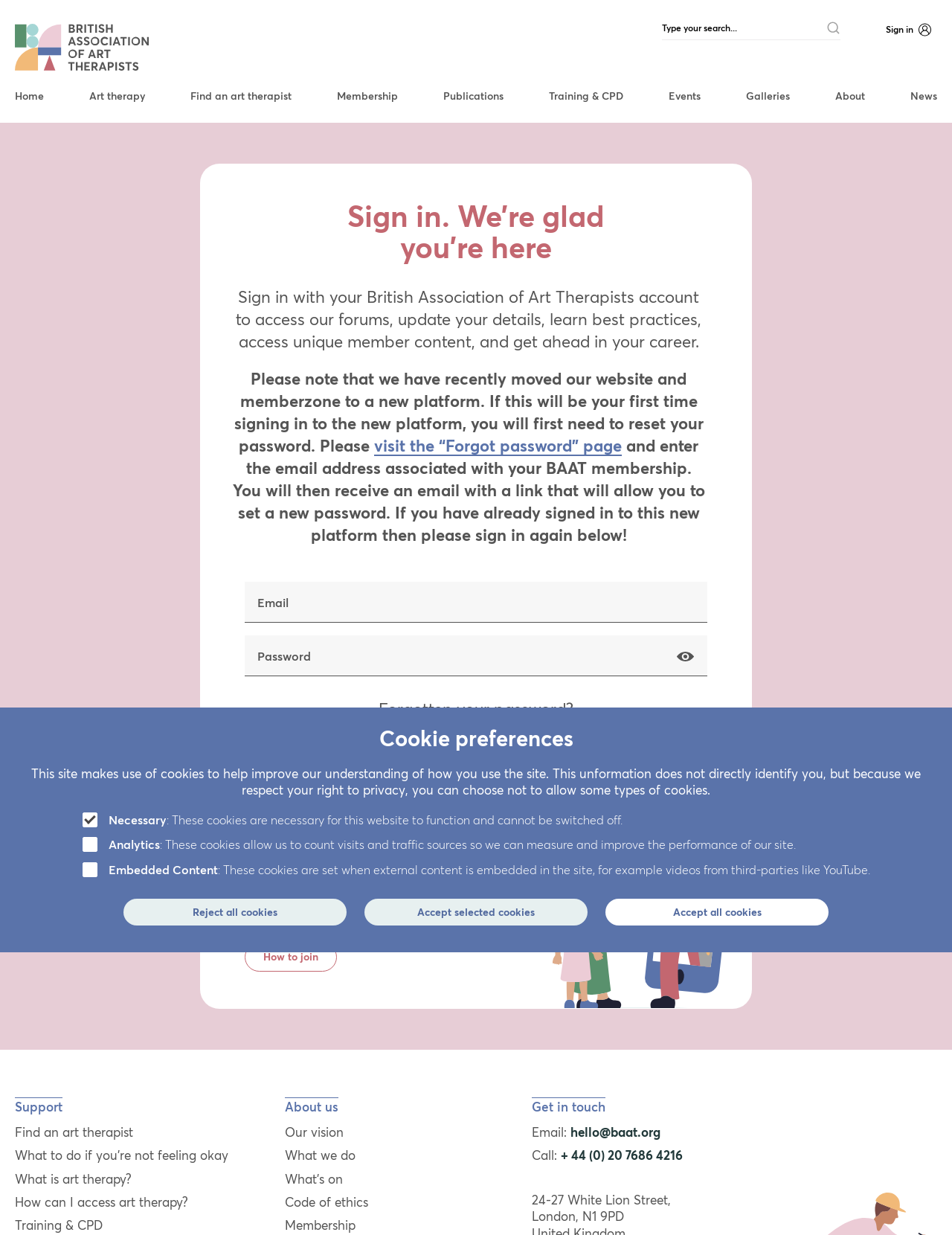Kindly determine the bounding box coordinates for the area that needs to be clicked to execute this instruction: "Visit the homepage".

[0.016, 0.066, 0.046, 0.088]